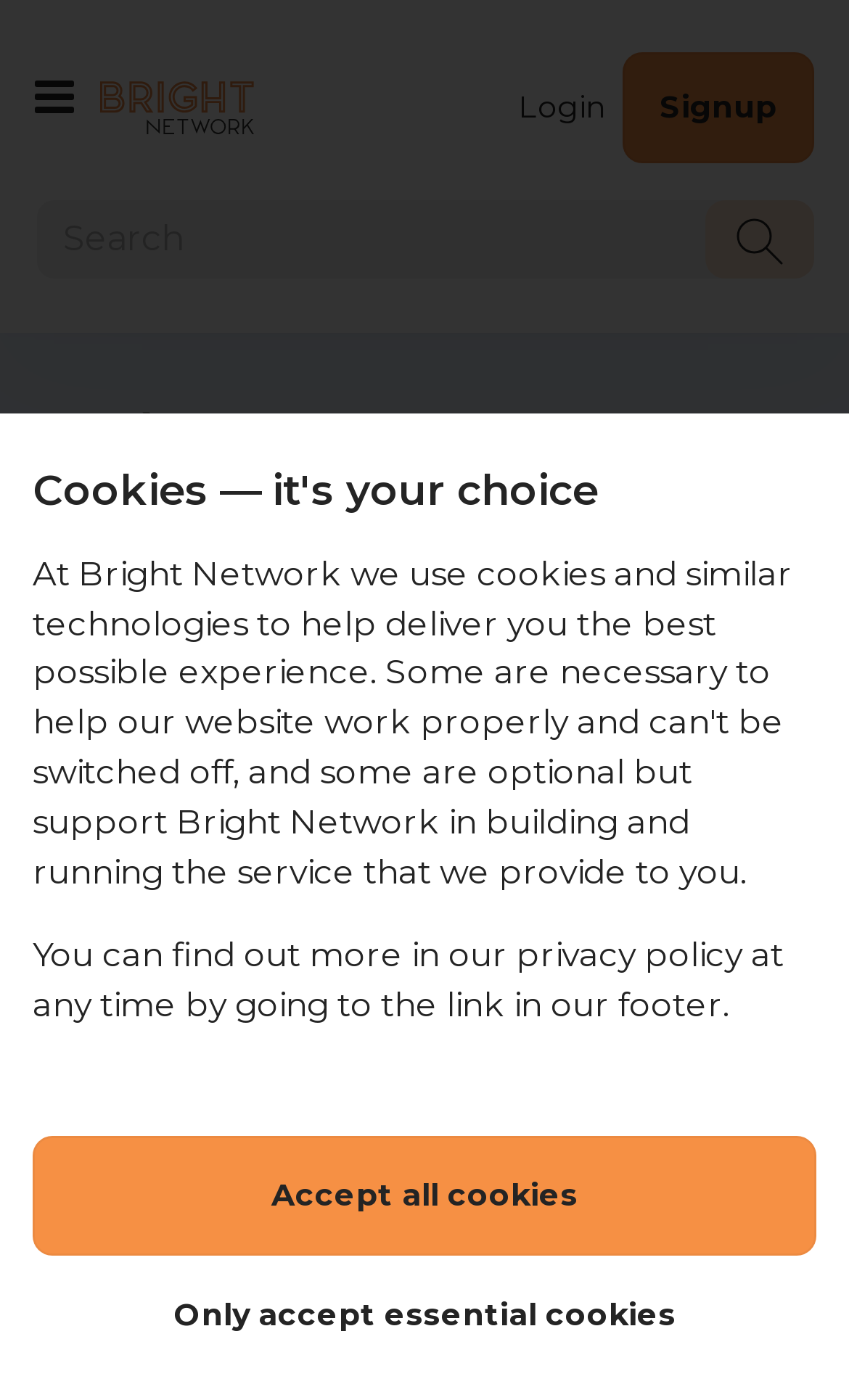What is the category of the placement?
Could you please answer the question thoroughly and with as much detail as possible?

I found the category by looking at the link 'Engineering, Energy & Infrastructure' which is located at the bottom of the webpage.